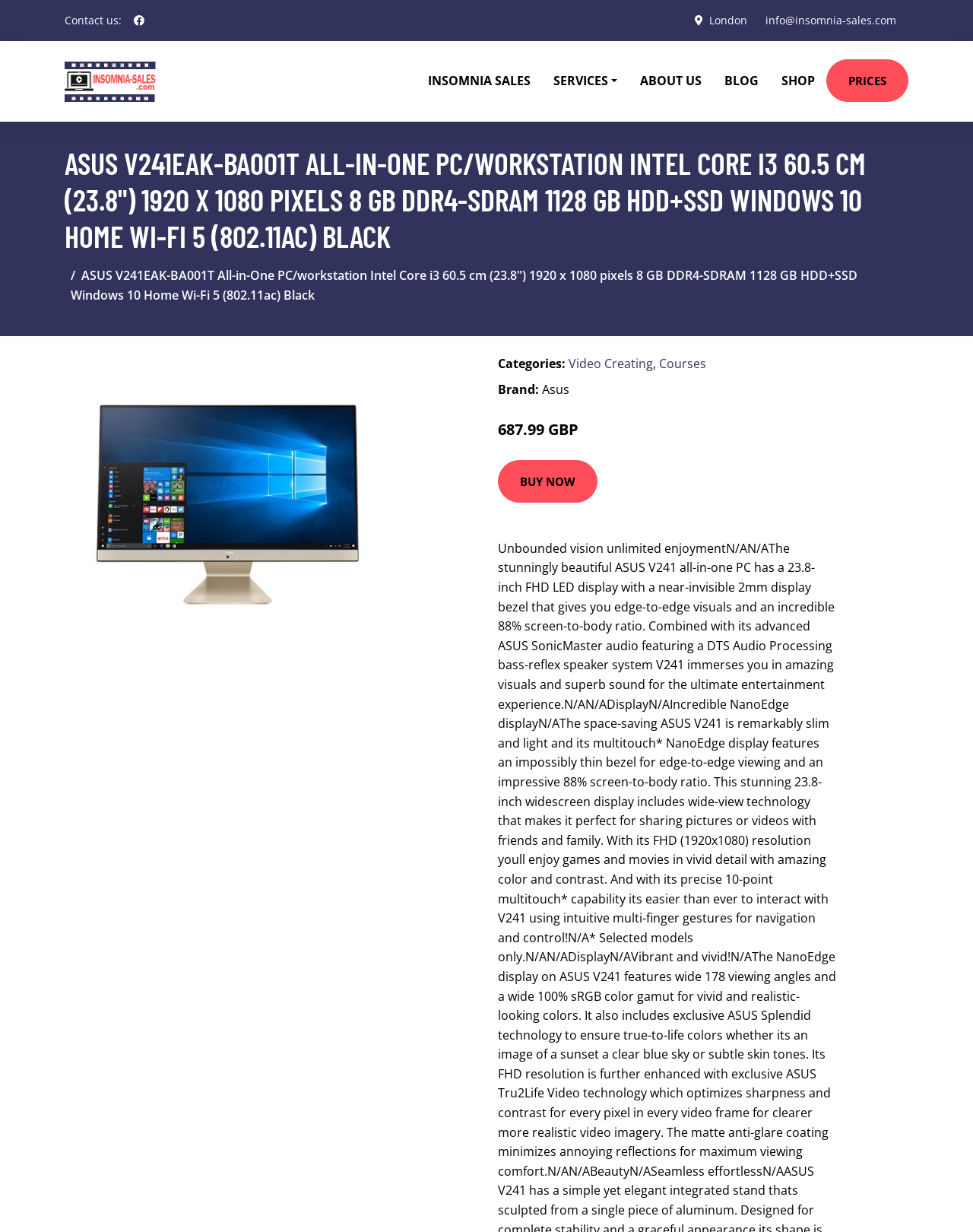Please give a short response to the question using one word or a phrase:
What is the brand of the product?

Asus